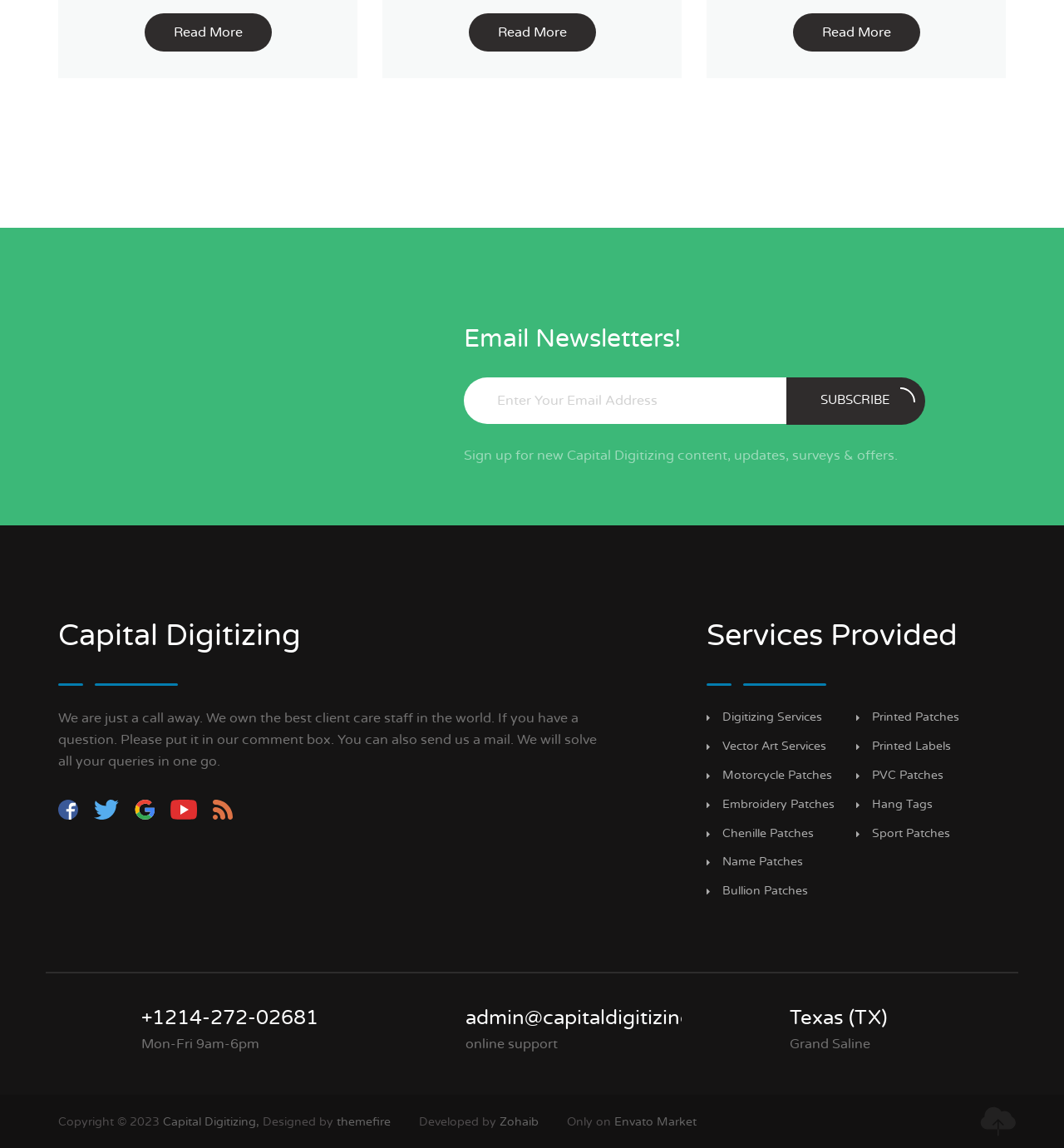Highlight the bounding box coordinates of the element that should be clicked to carry out the following instruction: "Read more about Capital Digitizing". The coordinates must be given as four float numbers ranging from 0 to 1, i.e., [left, top, right, bottom].

[0.136, 0.012, 0.255, 0.045]